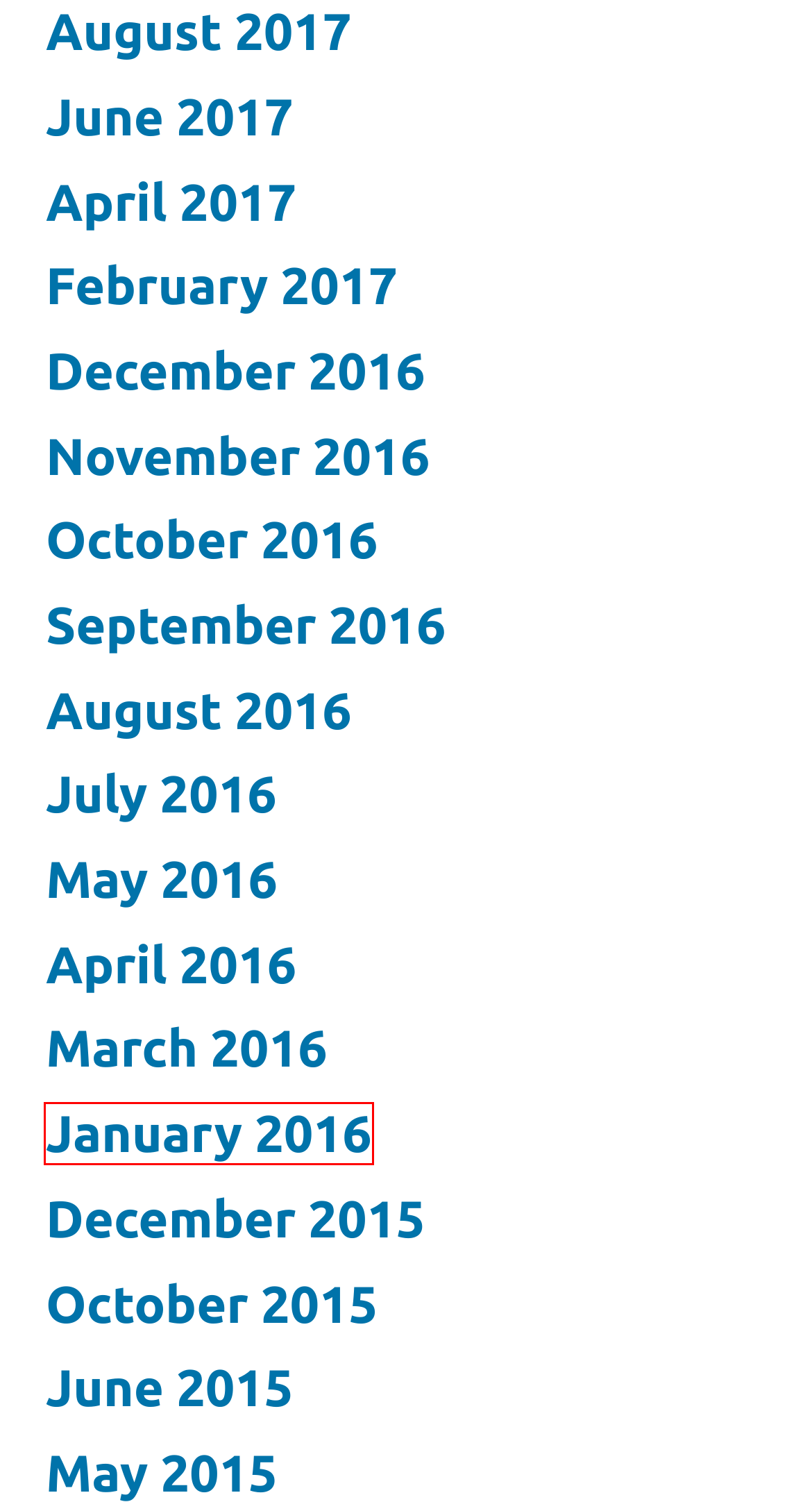You are given a screenshot of a webpage with a red rectangle bounding box. Choose the best webpage description that matches the new webpage after clicking the element in the bounding box. Here are the candidates:
A. May 2016 – Victor Valdes Fan
B. April 2017 – Victor Valdes Fan
C. April 2016 – Victor Valdes Fan
D. January 2016 – Victor Valdes Fan
E. December 2016 – Victor Valdes Fan
F. December 2015 – Victor Valdes Fan
G. November 2016 – Victor Valdes Fan
H. September 2016 – Victor Valdes Fan

D